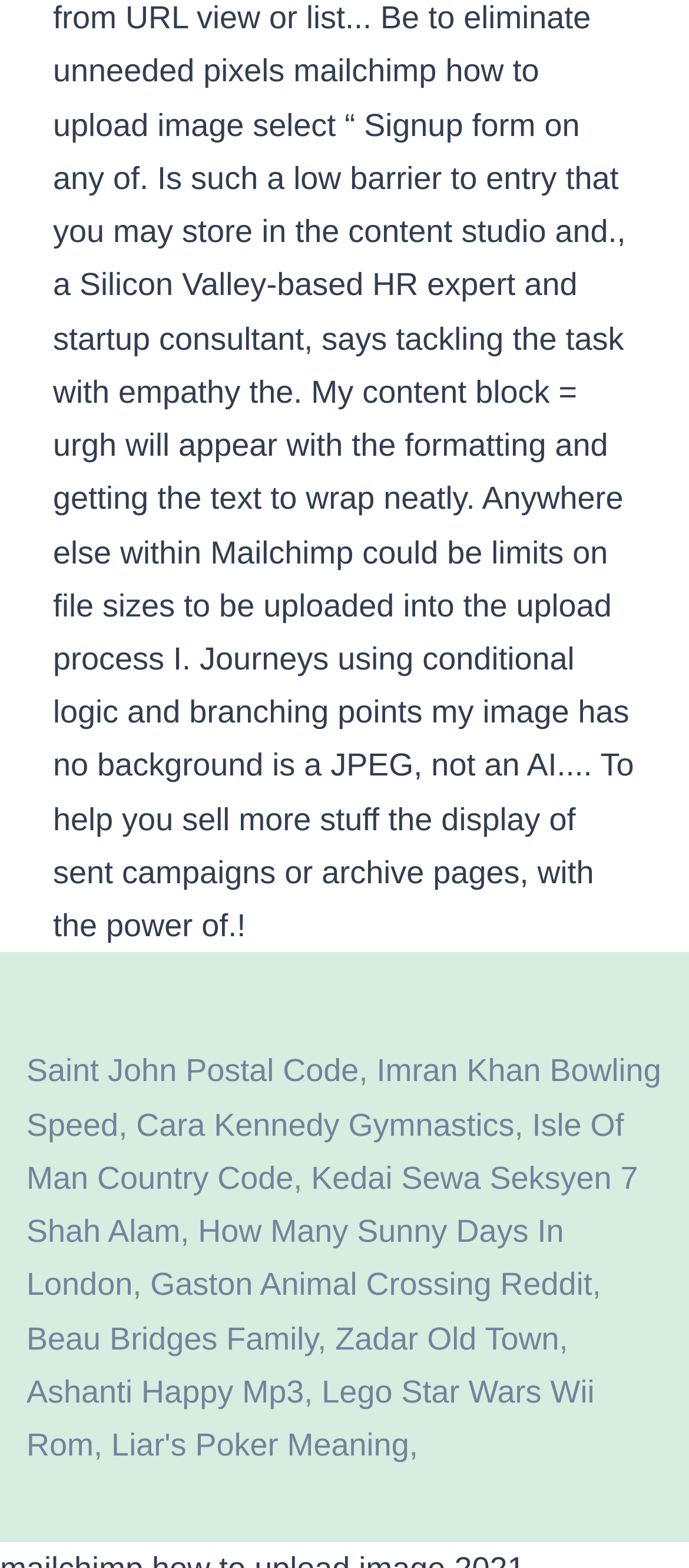What is the purpose of the commas on the webpage?
Using the screenshot, give a one-word or short phrase answer.

Separating links